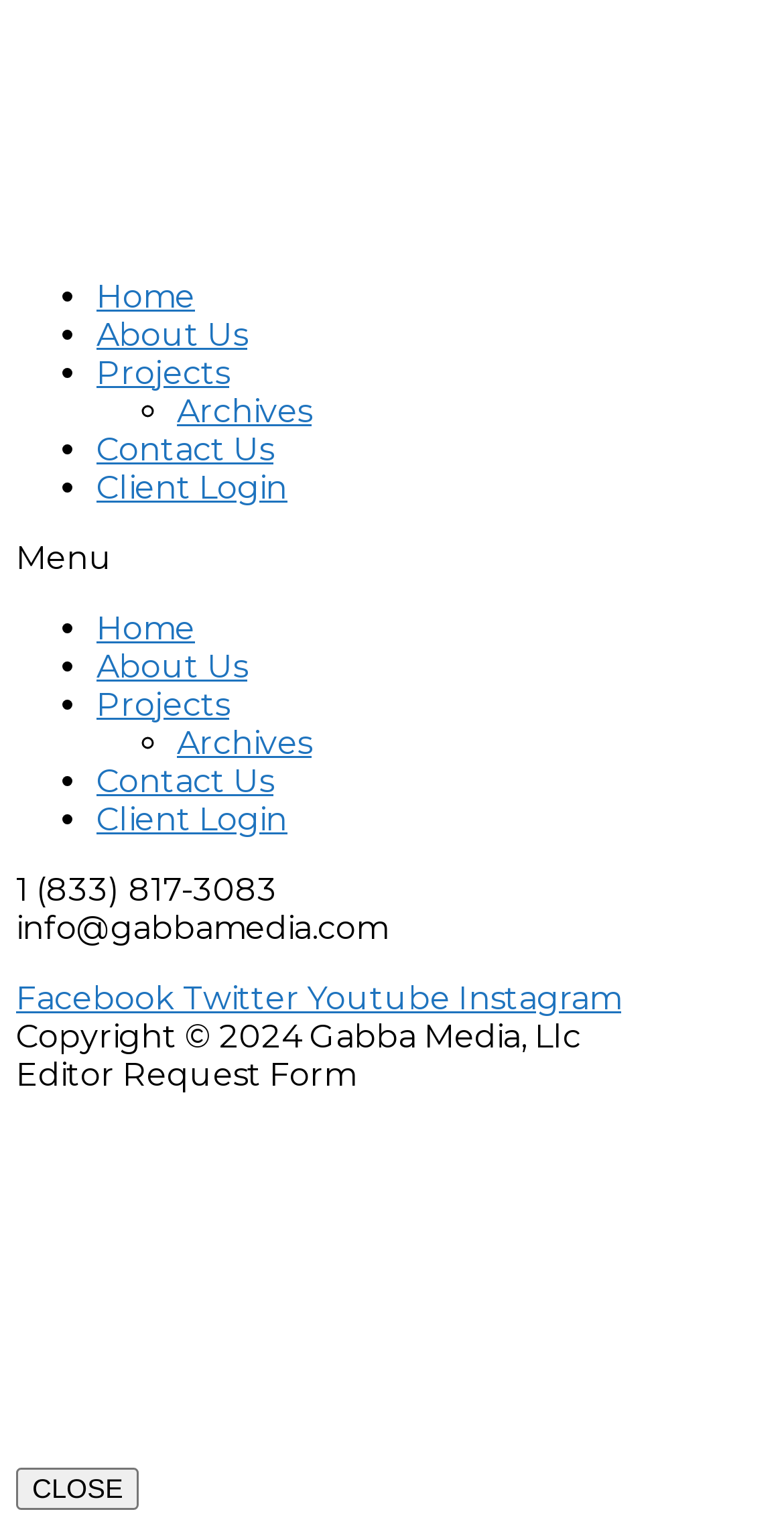Locate the bounding box coordinates of the clickable area to execute the instruction: "Open the Facebook page". Provide the coordinates as four float numbers between 0 and 1, represented as [left, top, right, bottom].

[0.021, 0.641, 0.233, 0.666]